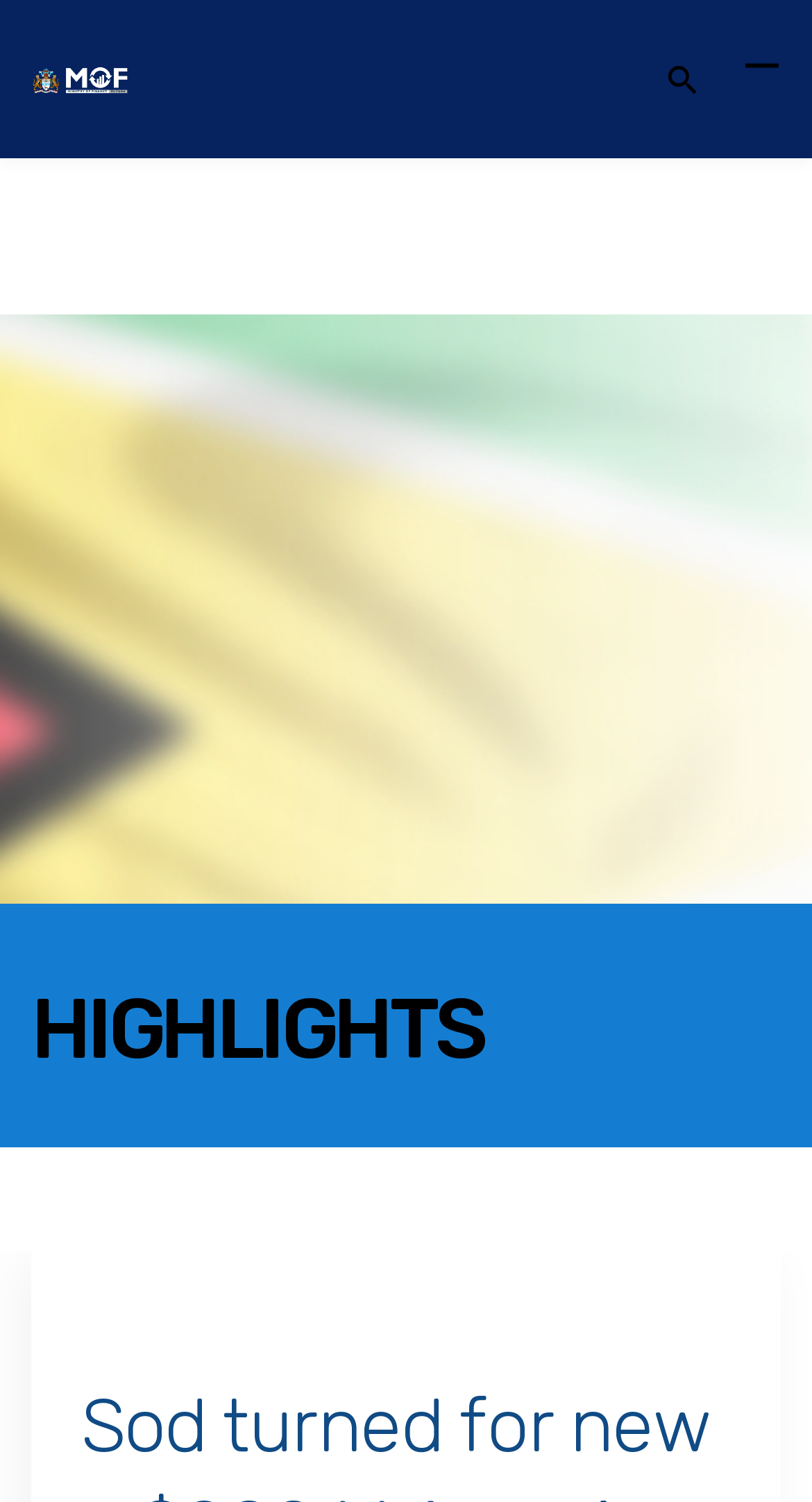Please provide a detailed answer to the question below based on the screenshot: 
What is the name of the ministry?

I found the answer by looking at the link element with the text 'Ministry of Finance' which is located at the top left of the page, and it also has an image with the same text.